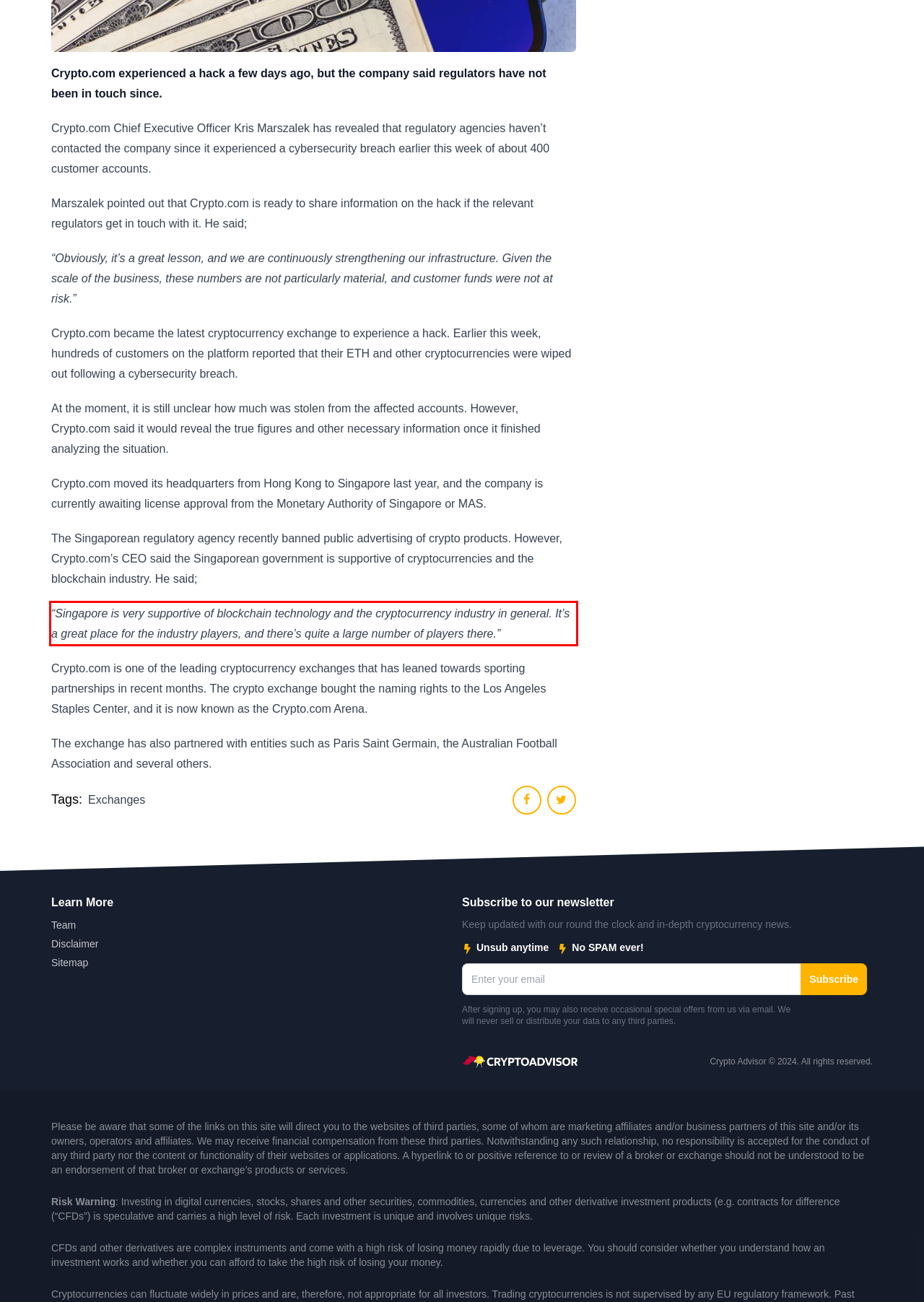Please identify and extract the text content from the UI element encased in a red bounding box on the provided webpage screenshot.

“Singapore is very supportive of blockchain technology and the cryptocurrency industry in general. It’s a great place for the industry players, and there’s quite a large number of players there.”